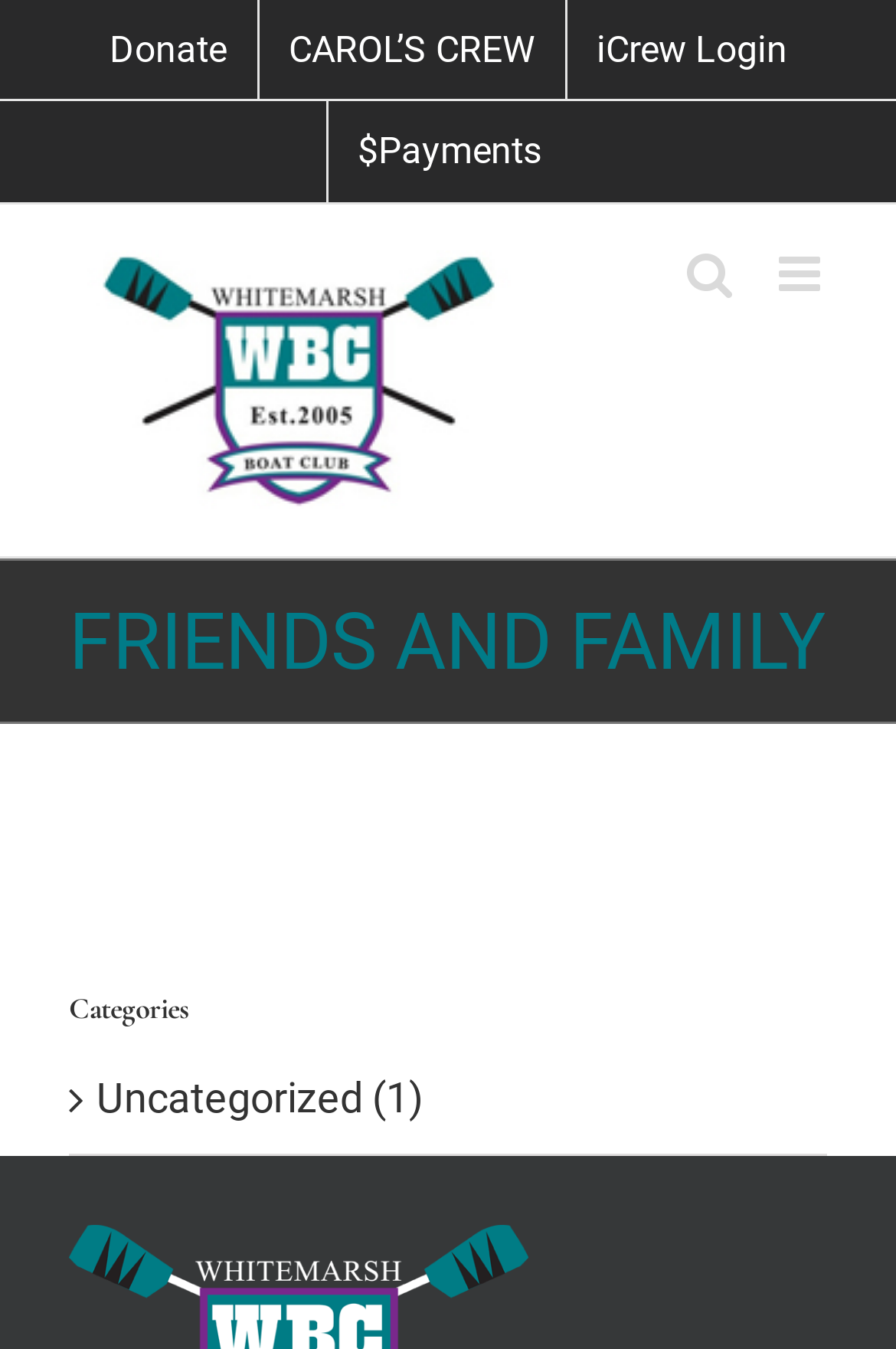Offer an in-depth caption of the entire webpage.

The webpage is about the Whitemarsh Boat Club, specifically focusing on friends and family. At the top of the page, there is a navigation menu with four links: "Donate", "CAROL'S CREW", "iCrew Login", and "$Payments". Below the navigation menu, there is a logo of the Whitemarsh Boat Club, which is also a link. 

To the right of the logo, there are two more links: "Toggle mobile menu" and "Toggle mobile search". 

Below these elements, there is a page title bar with a heading that reads "FRIENDS AND FAMILY". 

The main content of the page is divided into two sections. On the left, there is a complementary section with a heading that says "Categories". Below this heading, there is a link to "Uncategorized" with a number in parentheses, indicating that there is one item in this category. 

On the right side of the page, there is another link, but its text is not specified. Overall, the page has a simple layout with a focus on navigation and categorization.